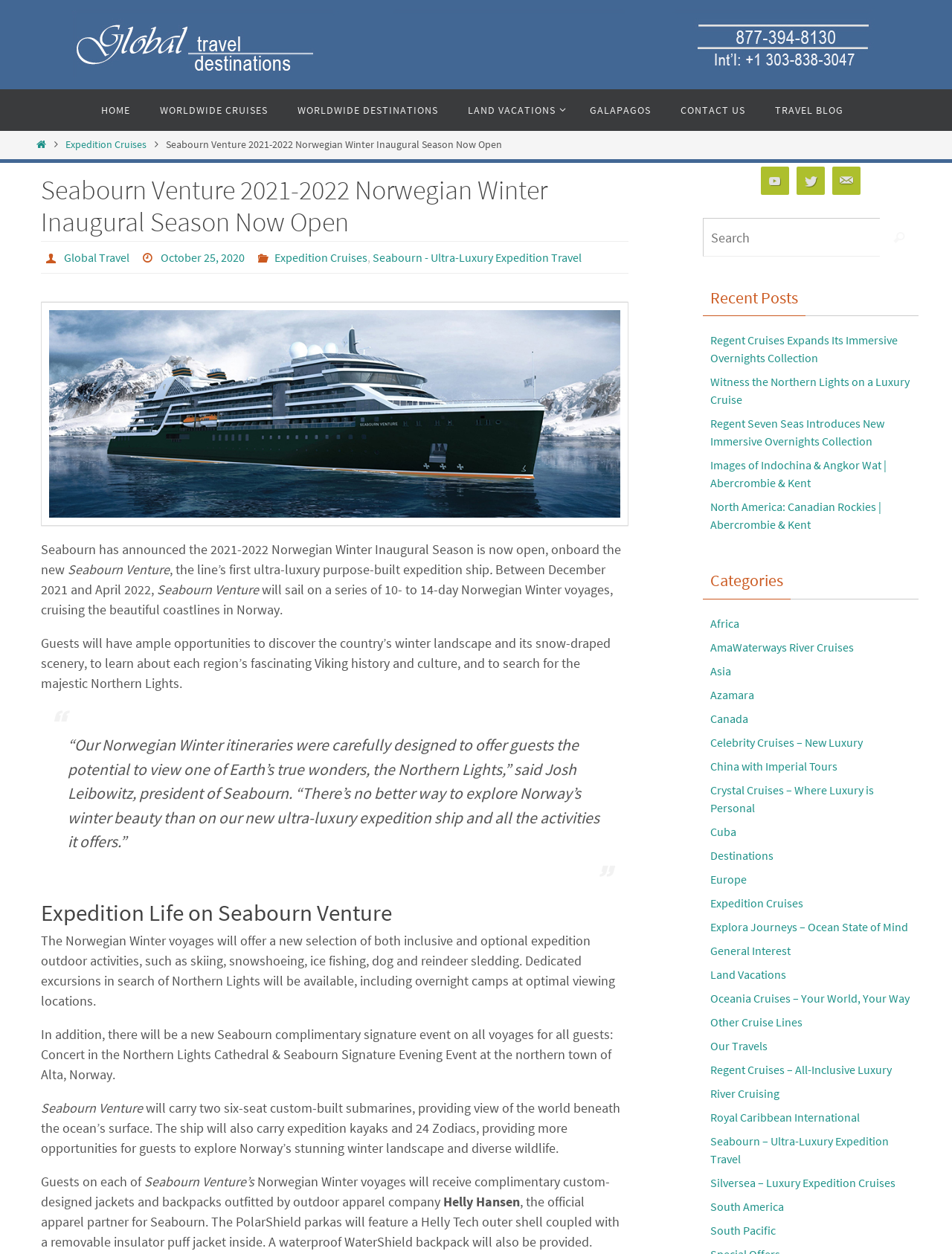Could you find the bounding box coordinates of the clickable area to complete this instruction: "View Expedition Cruises"?

[0.069, 0.11, 0.154, 0.121]